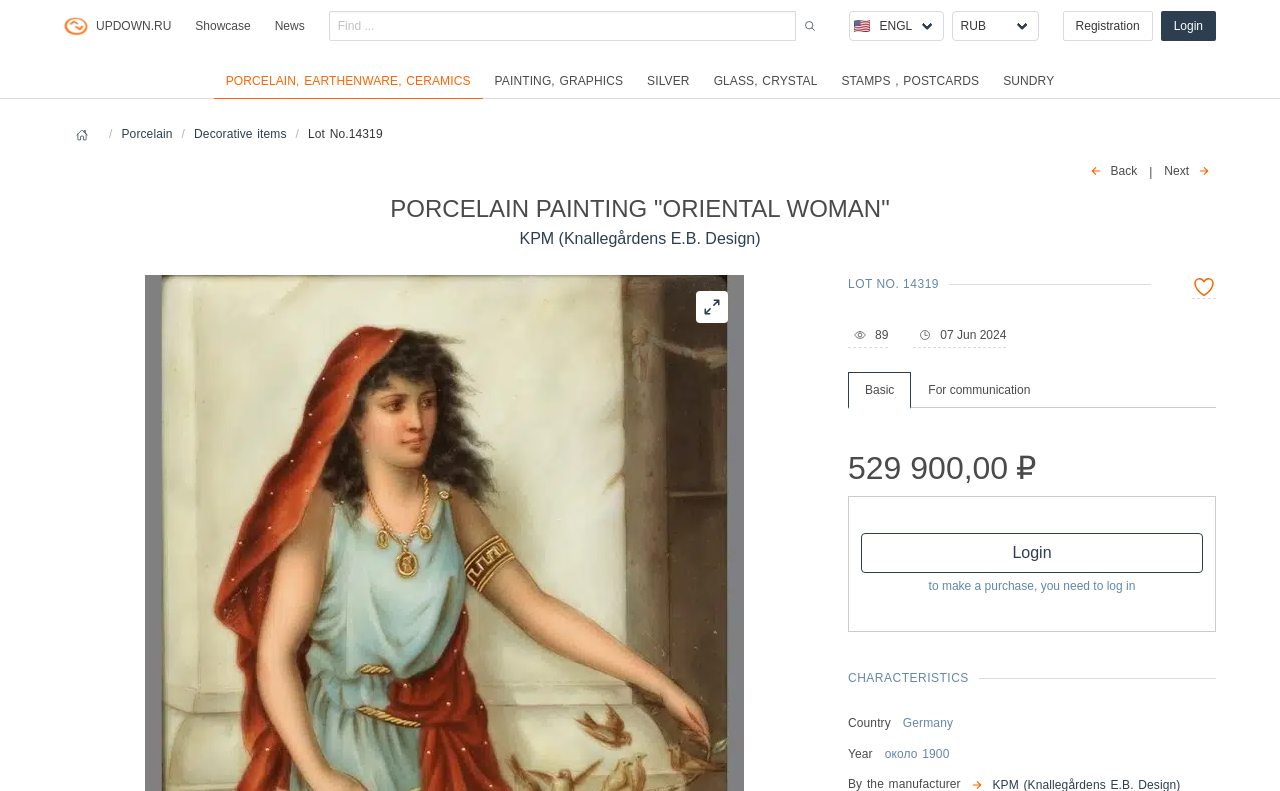What is the country of origin of the porcelain painting?
Based on the image, give a one-word or short phrase answer.

Germany